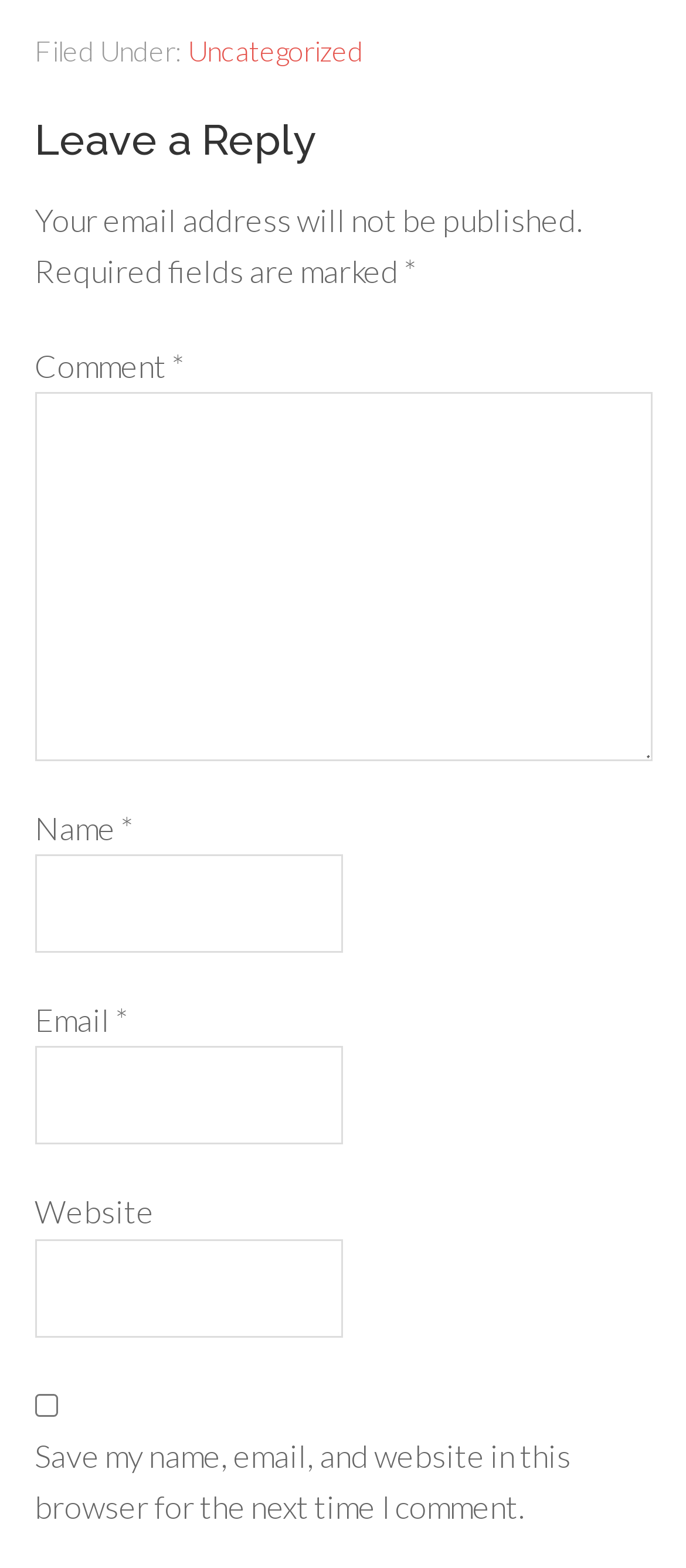What is the category of the post?
Can you provide an in-depth and detailed response to the question?

The link 'Uncategorized' is located below the text 'Filed Under:', which suggests that the post is categorized under 'Uncategorized'.